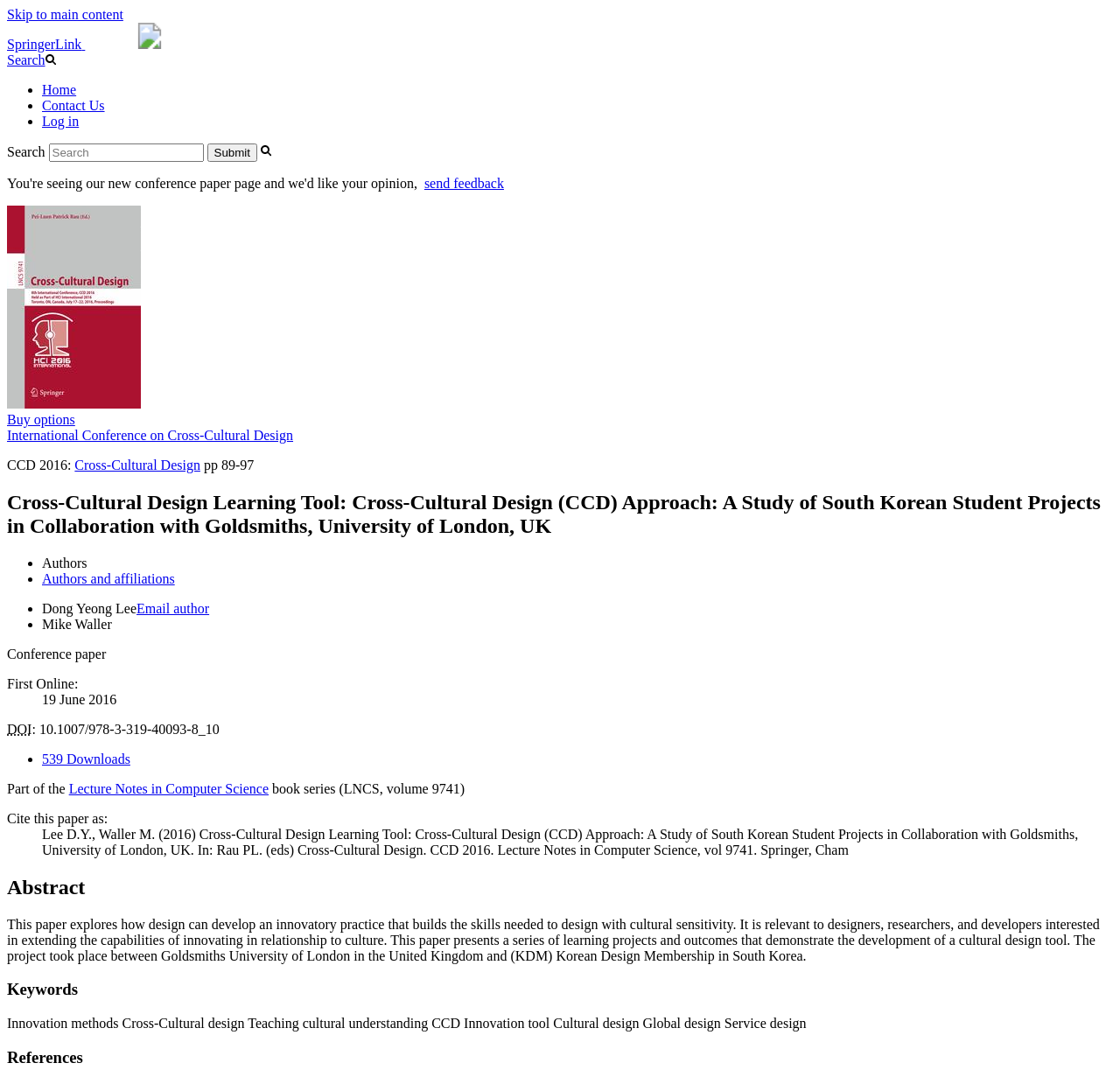Locate the bounding box coordinates for the element described below: "Home". The coordinates must be four float values between 0 and 1, formatted as [left, top, right, bottom].

[0.038, 0.076, 0.068, 0.09]